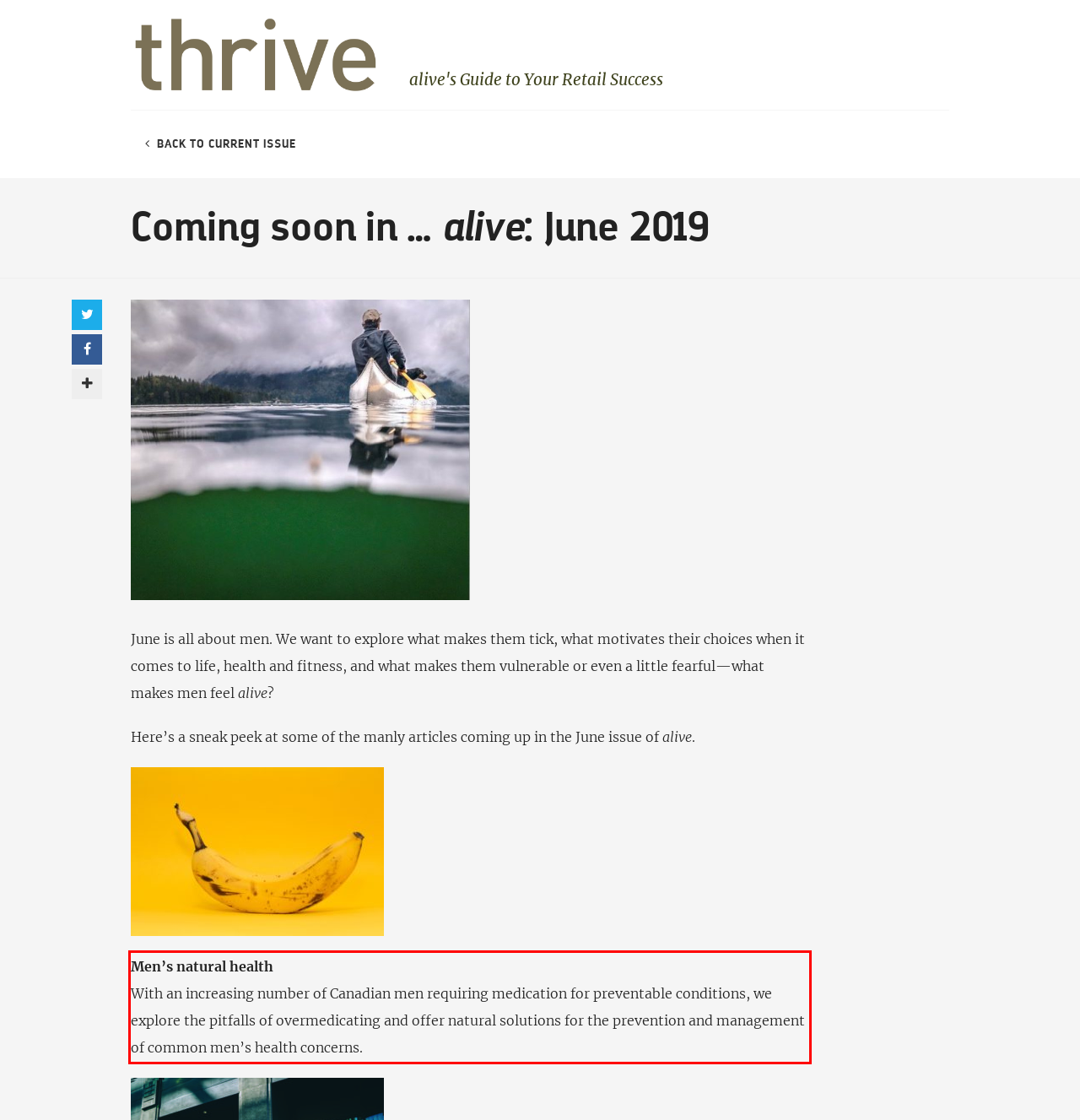The screenshot you have been given contains a UI element surrounded by a red rectangle. Use OCR to read and extract the text inside this red rectangle.

Men’s natural health With an increasing number of Canadian men requiring medication for preventable conditions, we explore the pitfalls of overmedicating and offer natural solutions for the prevention and management of common men’s health concerns.